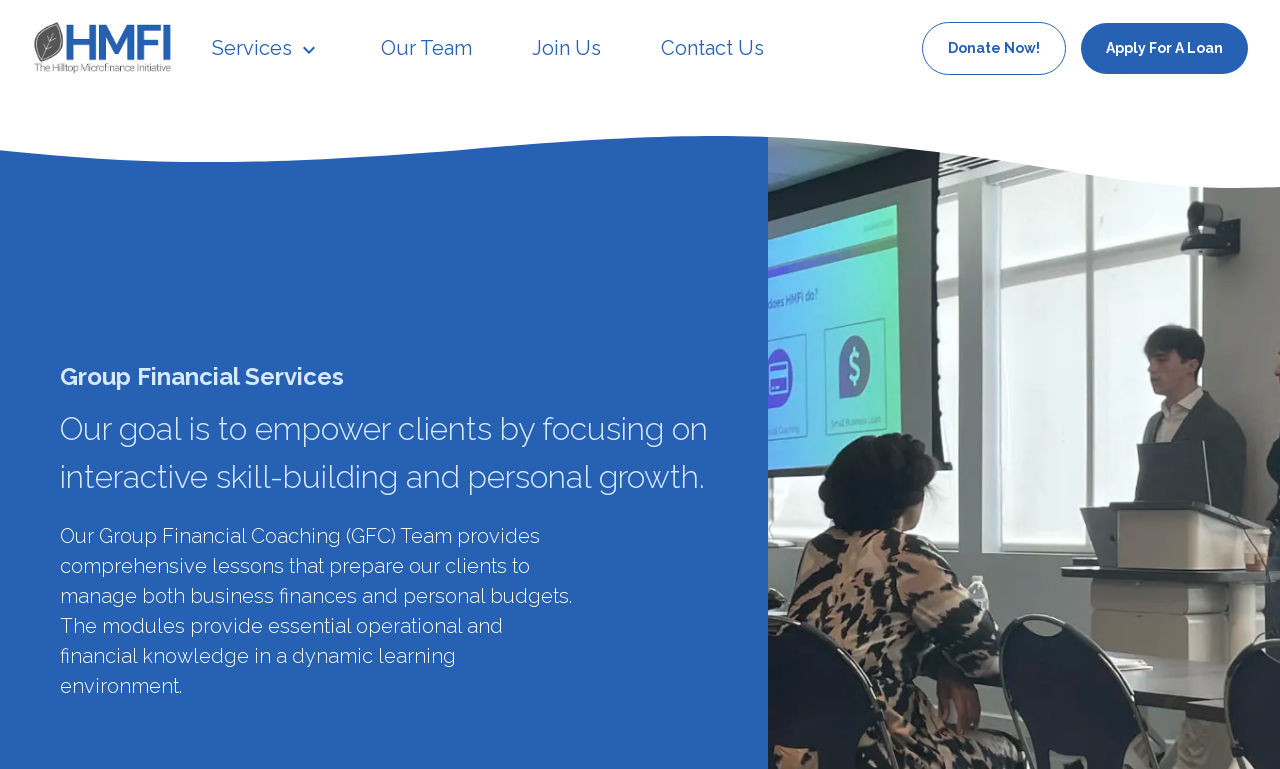Provide a comprehensive description of the webpage.

The webpage is about Hilltop Microfinance Initiative. At the top left corner, there is a logo, which is an image linked to another webpage. Below the logo, there are four navigation links: "Services", "Our Team", "Join Us", and "Contact Us", arranged horizontally from left to right. 

To the right of these links, there are two prominent buttons: "Donate Now!" and "Apply For A Loan", with the "Donate Now!" button positioned slightly to the left of the "Apply For A Loan" button. Each button has a corresponding link with the same text.

Below the navigation links and buttons, there is a large background image that spans the entire width of the page. 

The main content of the webpage is divided into three sections. The first section has a heading "Group Financial Services" and is positioned at the top center of the page. The second section has a heading that describes the goal of the organization, which is to empower clients by focusing on interactive skill-building and personal growth. This section is positioned below the first section. The third section is a paragraph of text that describes the Group Financial Coaching (GFC) Team's services, which provides comprehensive lessons to clients on managing business finances and personal budgets. This section is positioned below the second section.